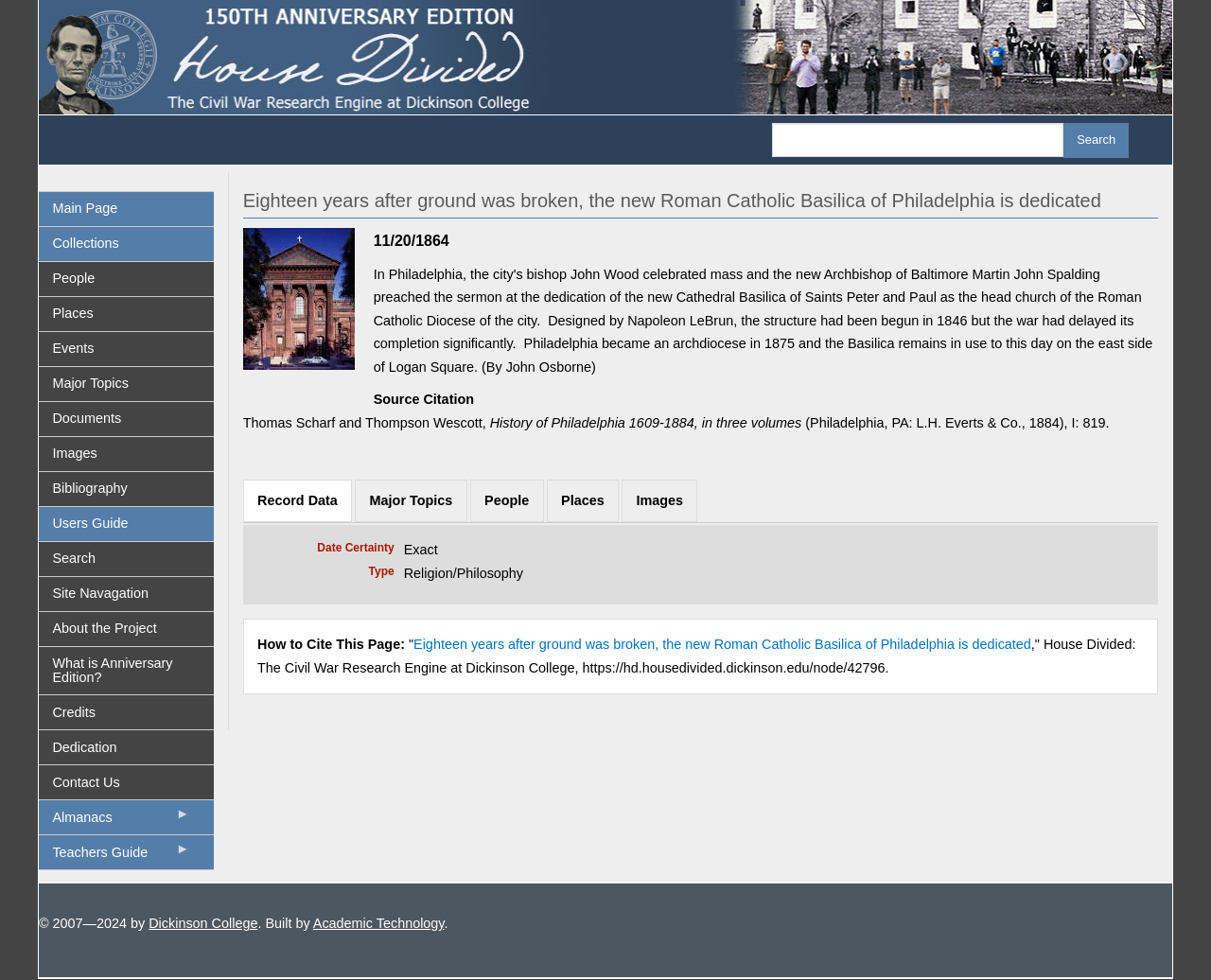Locate the UI element described as follows: "What is Anniversary Edition?". Return the bounding box coordinates as four float numbers between 0 and 1 in the order [left, top, right, bottom].

[0.032, 0.66, 0.176, 0.708]